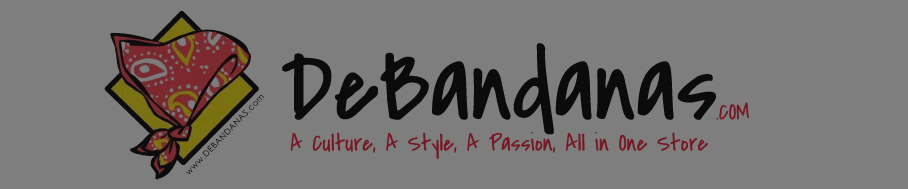What is the brand's motto?
Look at the screenshot and provide an in-depth answer.

The accompanying text in the logo emphasizes the brand's motto, which reflects its commitment to showcasing diverse designs and styles, and inviting customers to explore and express their individuality through these versatile accessories.